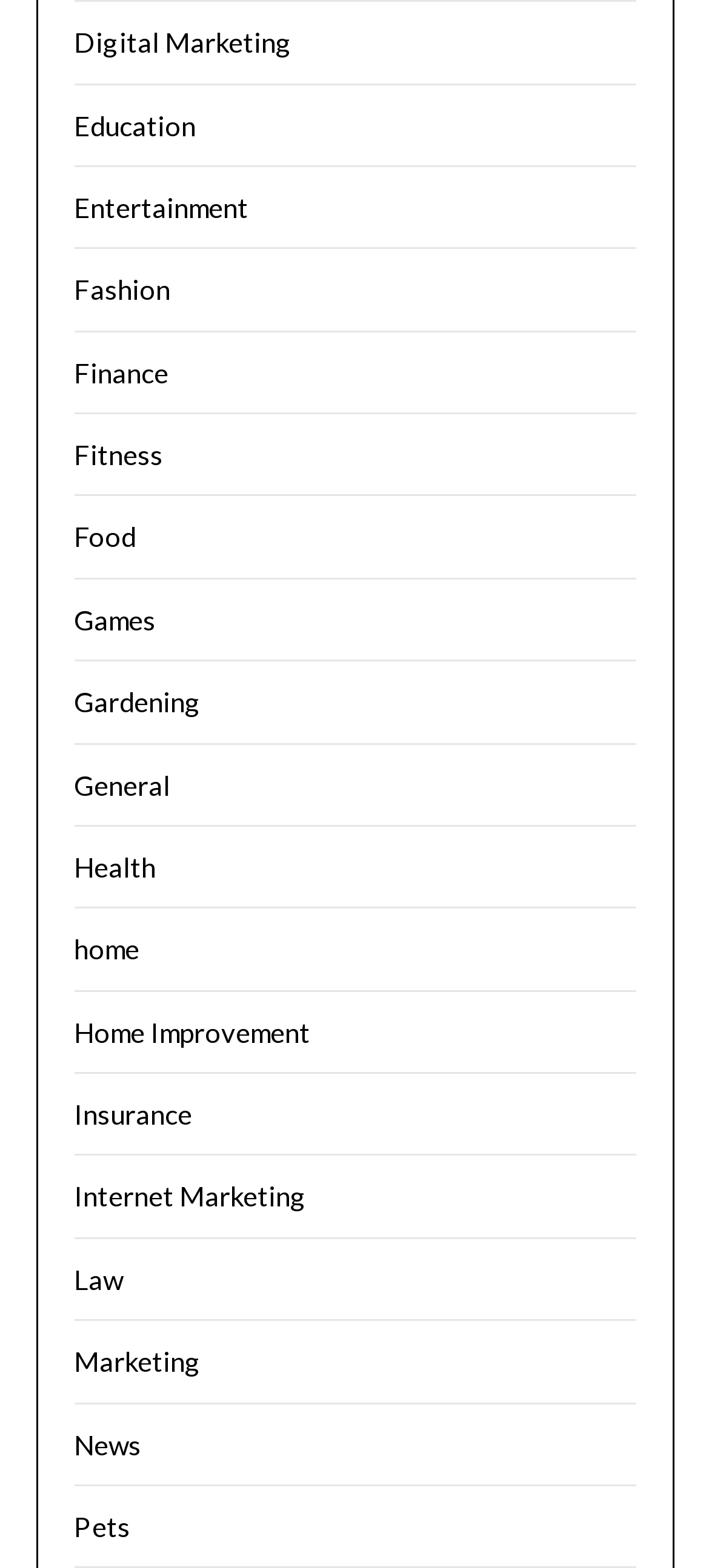Provide a brief response to the question using a single word or phrase: 
Are the categories listed in alphabetical order?

Yes